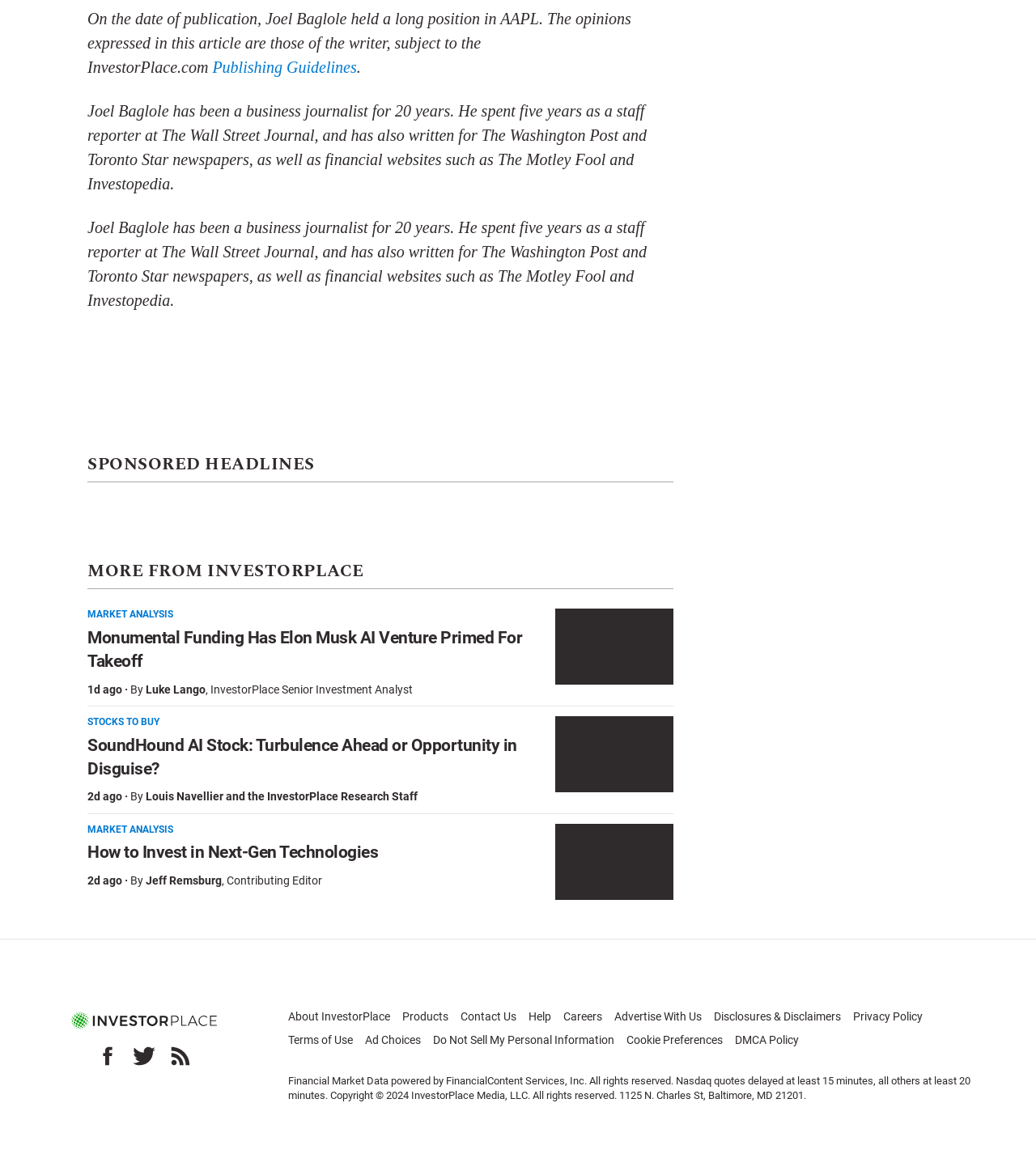Please determine the bounding box coordinates of the element to click in order to execute the following instruction: "Click Read More". The coordinates should be four float numbers between 0 and 1, specified as [left, top, right, bottom].

None